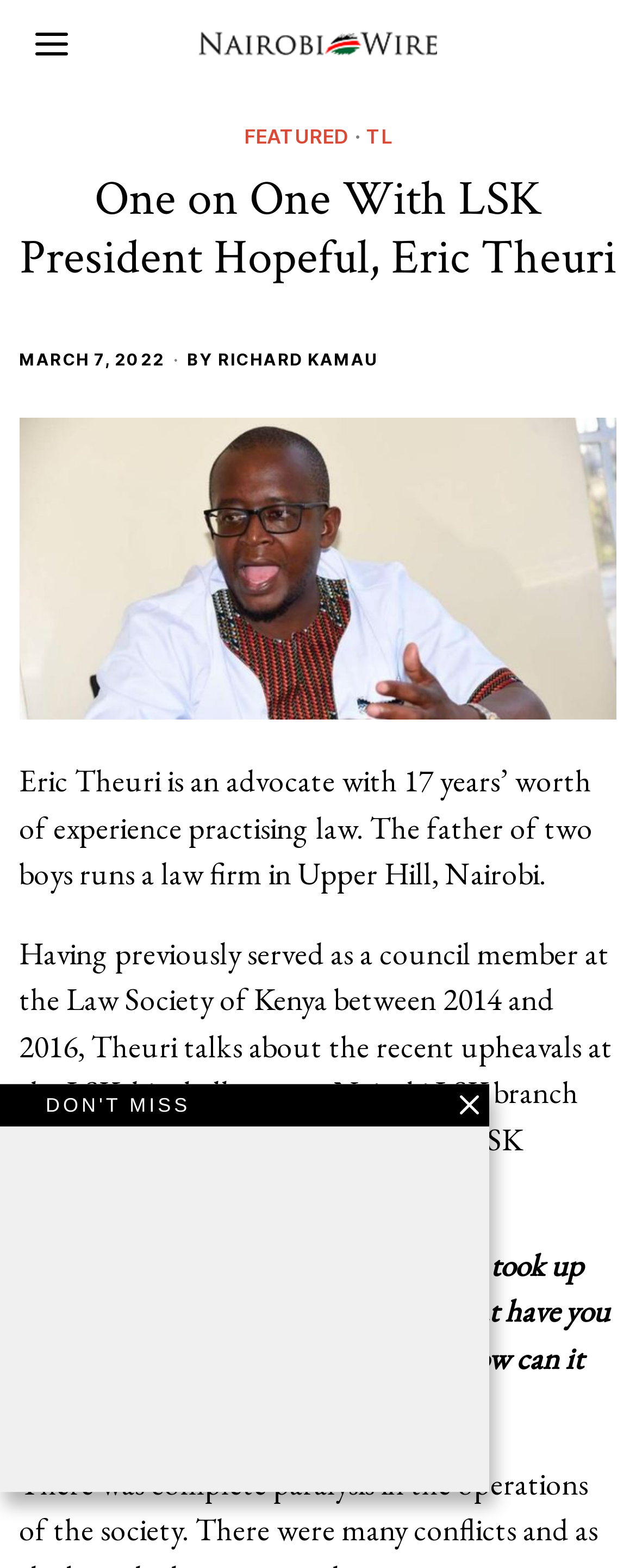Who wrote the article?
Refer to the image and provide a detailed answer to the question.

I found the answer by reading the text that credits the author of the article, which is 'BY RICHARD KAMAU'.